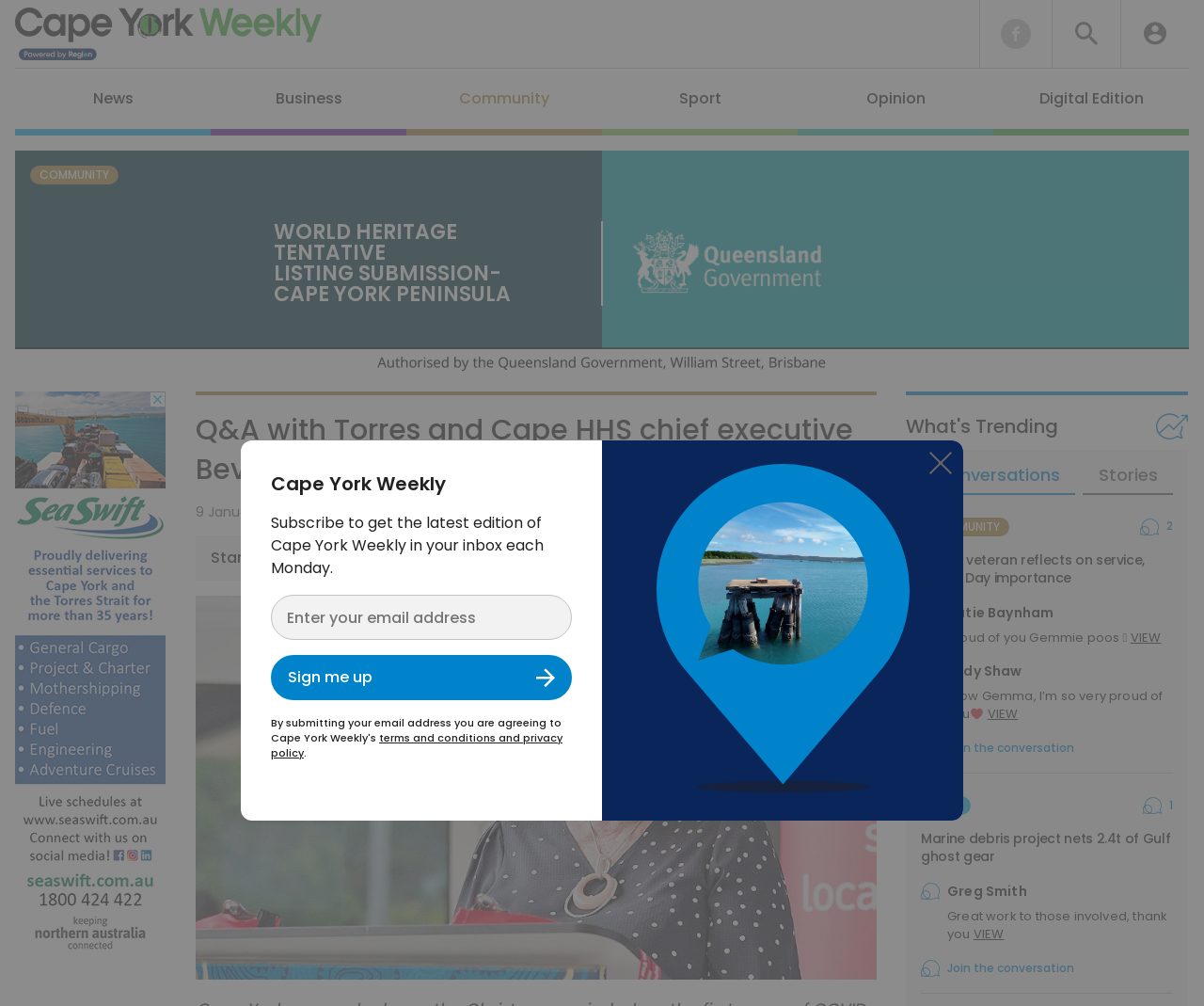Show the bounding box coordinates of the element that should be clicked to complete the task: "Read news".

[0.012, 0.068, 0.175, 0.135]